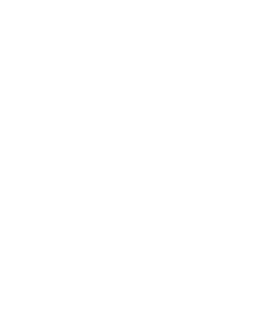Please provide a short answer using a single word or phrase for the question:
What is Dr. Yadav's achievement in BPTh?

Gold Medalist